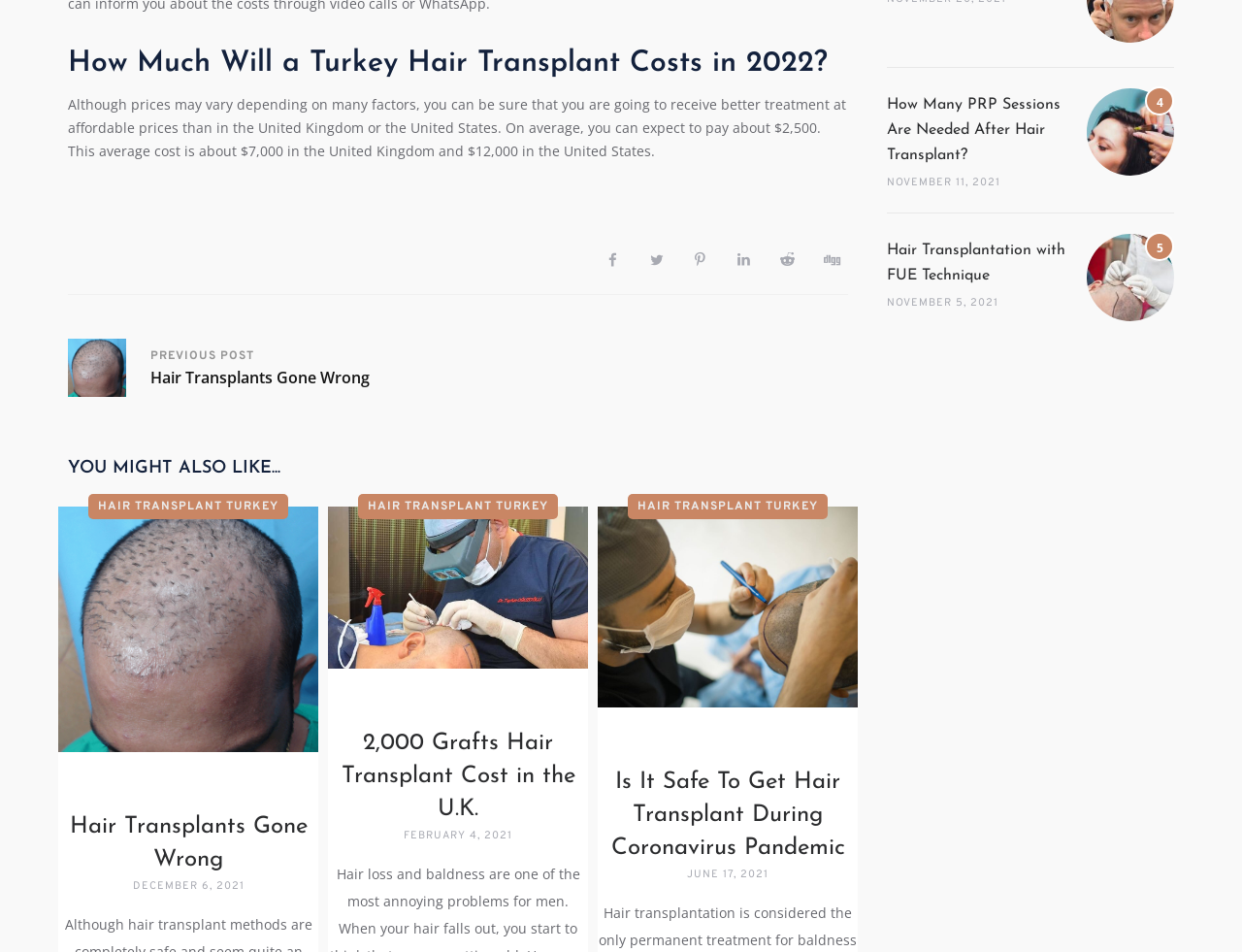From the element description: "Hair Transplant Turkey", extract the bounding box coordinates of the UI element. The coordinates should be expressed as four float numbers between 0 and 1, in the order [left, top, right, bottom].

[0.288, 0.519, 0.449, 0.545]